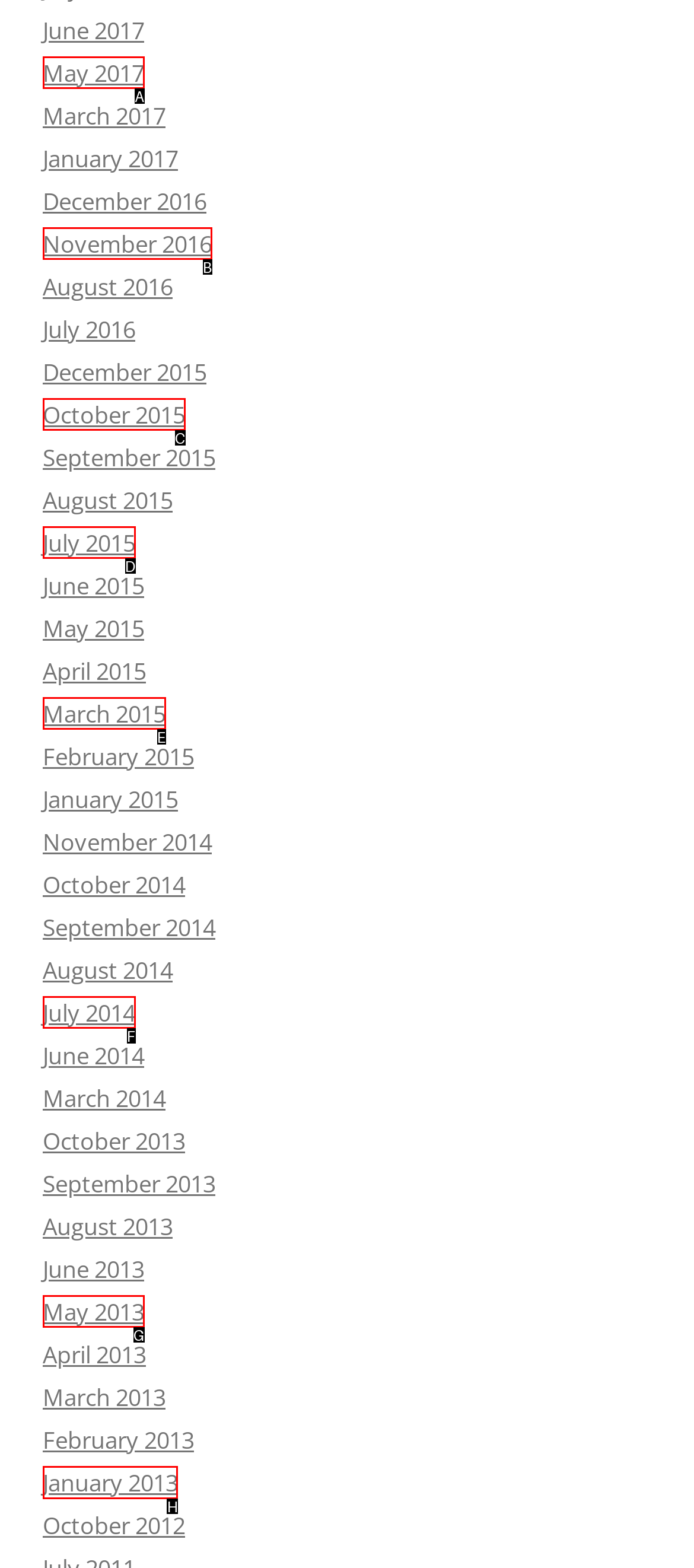Point out the HTML element I should click to achieve the following task: view January 2013 Provide the letter of the selected option from the choices.

H